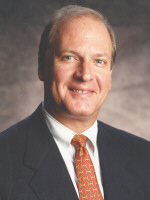Create a detailed narrative that captures the essence of the image.

This image features a professional headshot of a man dressed in a dark suit and white dress shirt, complemented by a bright orange tie featuring a subtle pattern. He is smiling warmly, suggesting a friendly demeanor. The background is softly blurred, allowing the focus to remain on him. This image is likely associated with the article titled "Indiana’s Republican Gubernatorial Primary at a Glance," authored by Dr. Eric Ostermeier, reflecting the context of political discussions and analyses related to Republican strategies and electoral dynamics in Indiana around the time of the 2010 gubernatorial race. The content surrounding this image highlights insights from political figures, making it relevant to topics of governance and party shifts in the current political landscape.